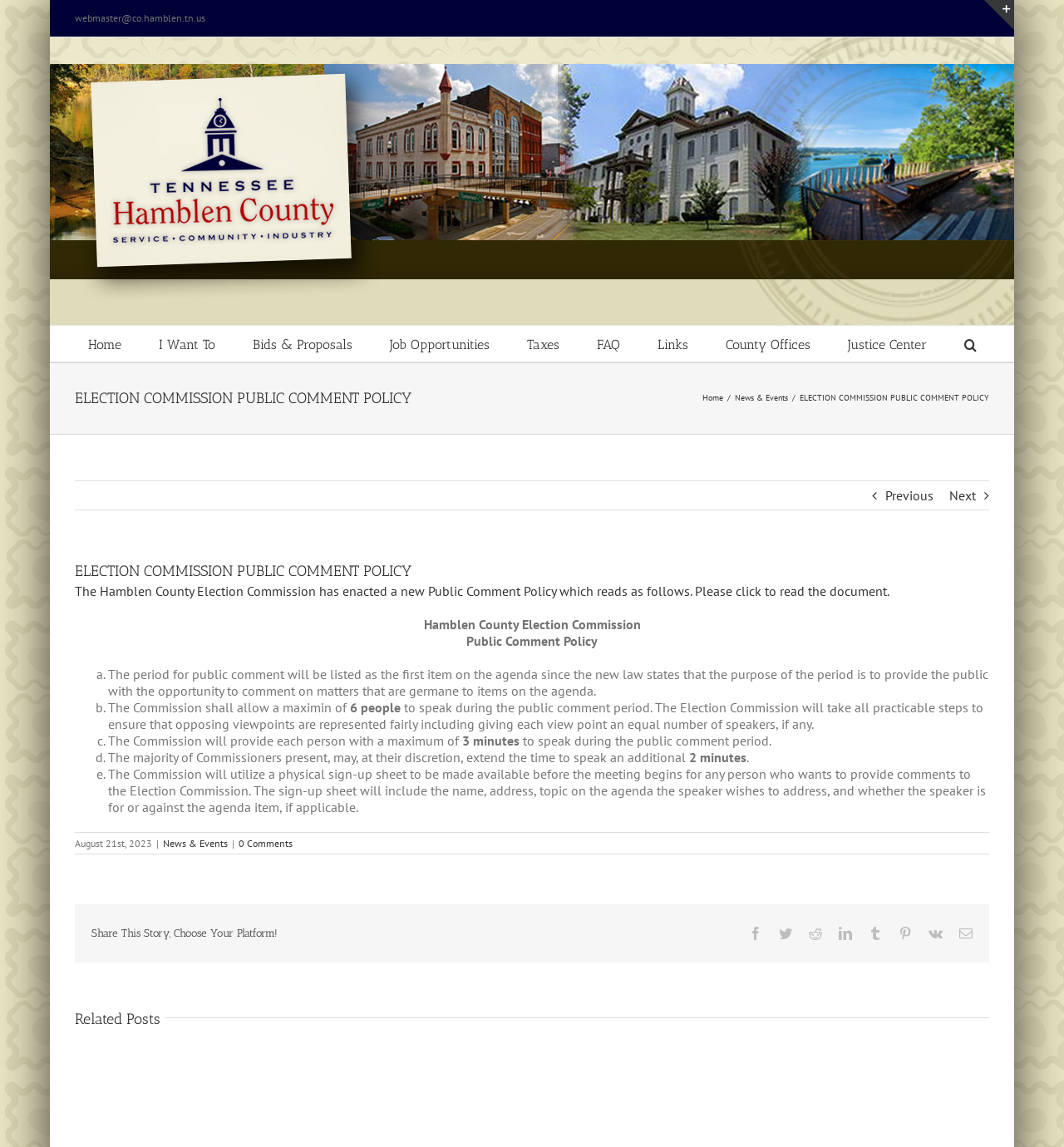Find the bounding box coordinates for the UI element that matches this description: "webmaster@co.hamblen.tn.us".

[0.07, 0.01, 0.193, 0.021]